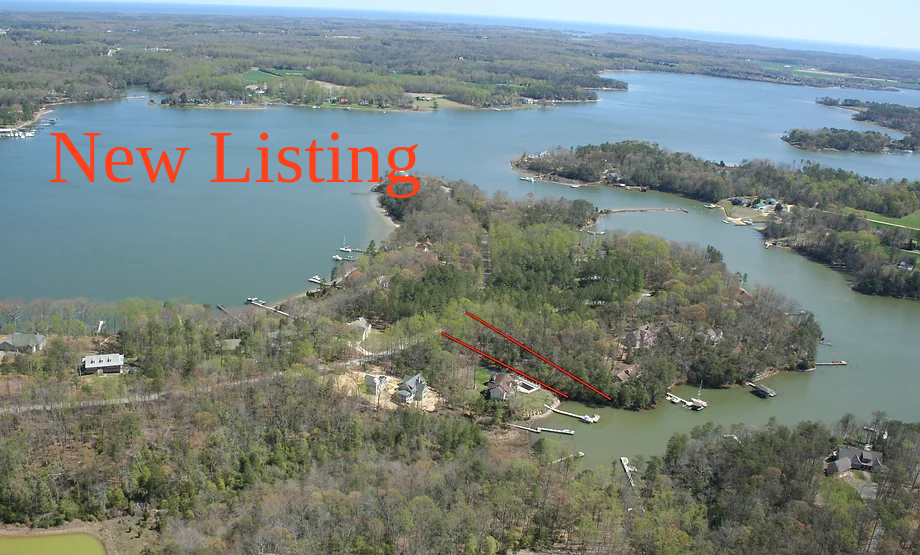Give a short answer to this question using one word or a phrase:
What type of enthusiasts would find this location ideal?

Nature enthusiasts